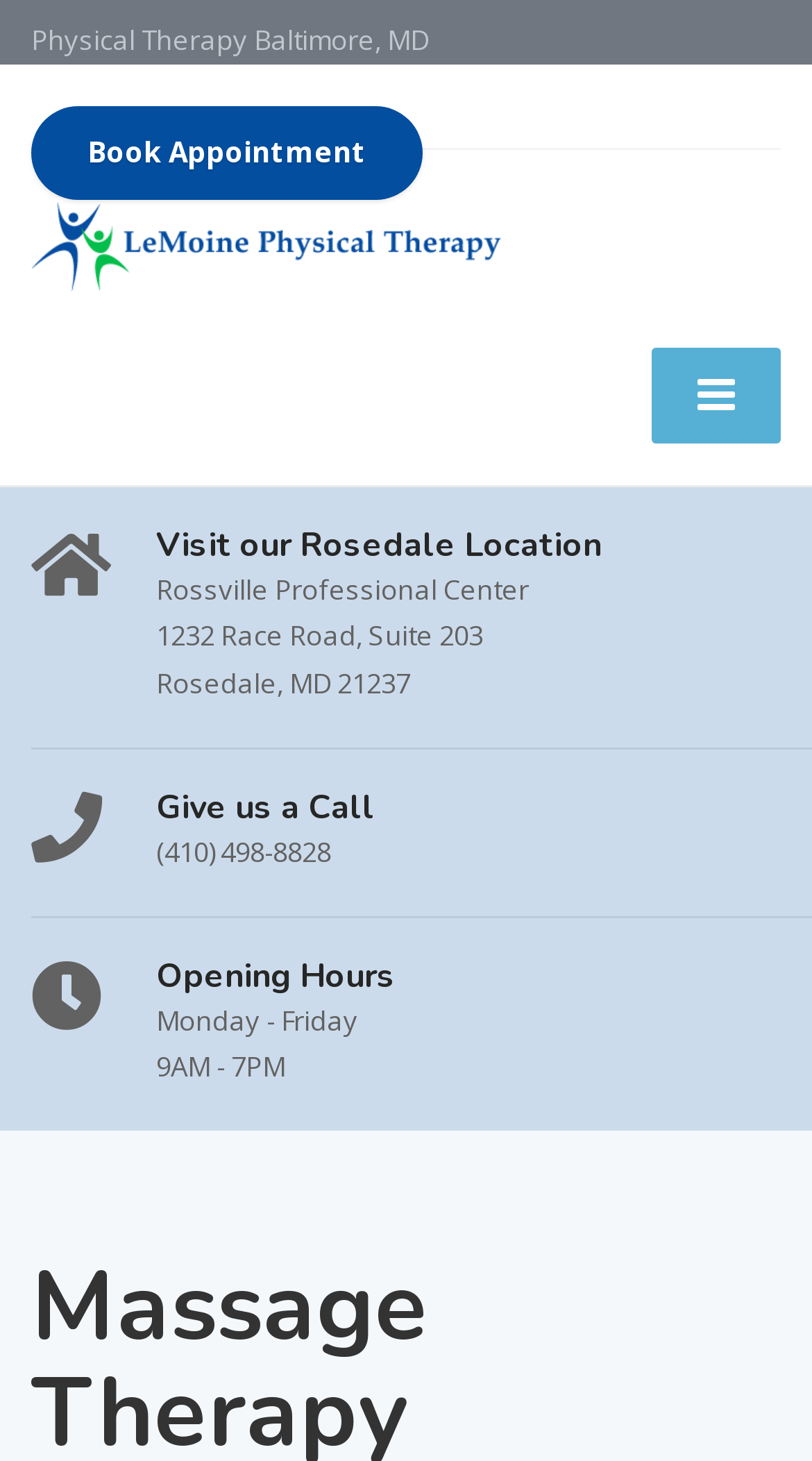What are the operating hours of LeMoine Physical Therapy?
Can you provide a detailed and comprehensive answer to the question?

I found the operating hours by looking at the 'Opening Hours' section, where it is mentioned that they are open from '9AM - 7PM' on 'Monday - Friday'.